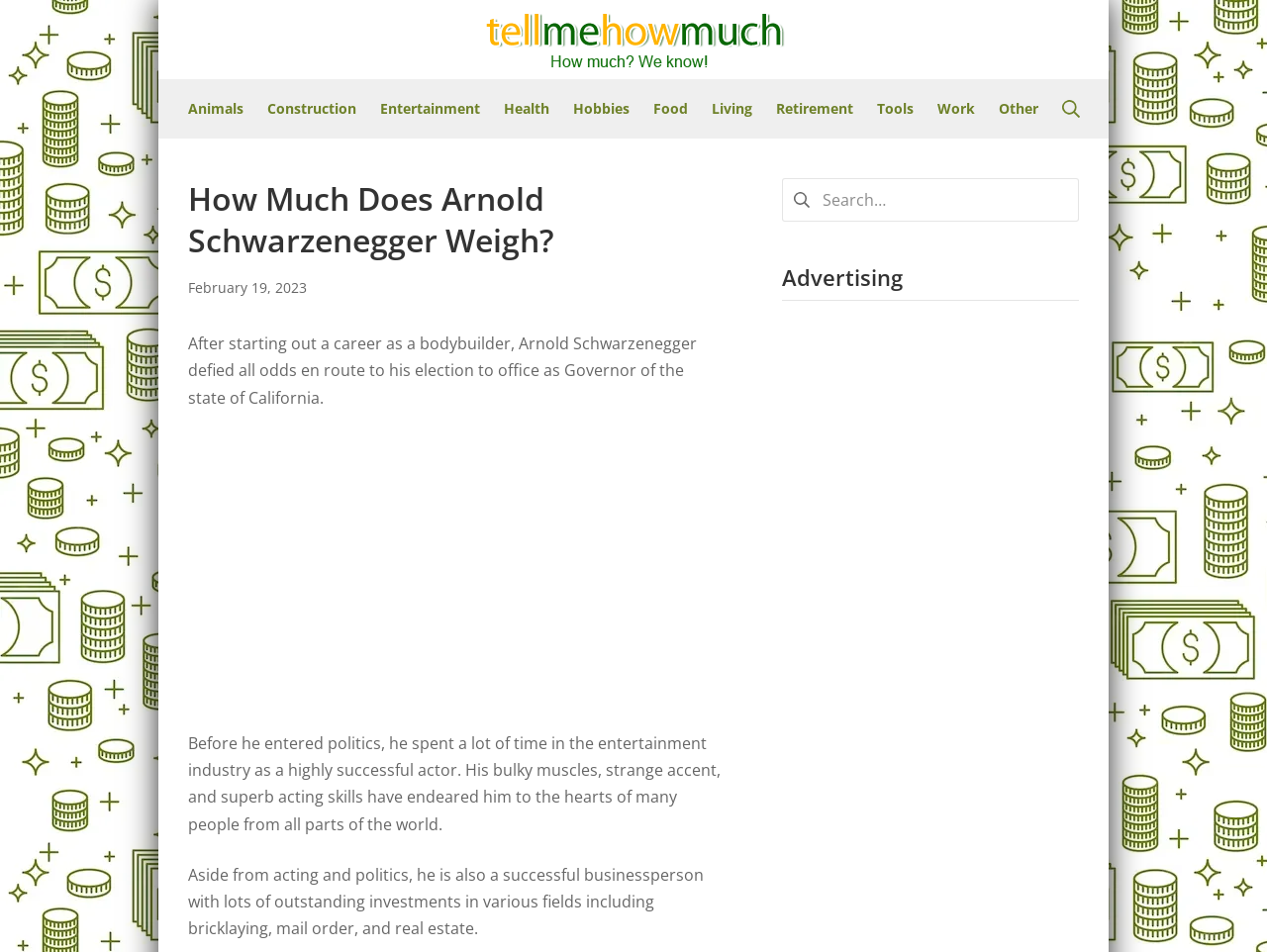Answer the question with a single word or phrase: 
How many links are present in the Header Menu?

12